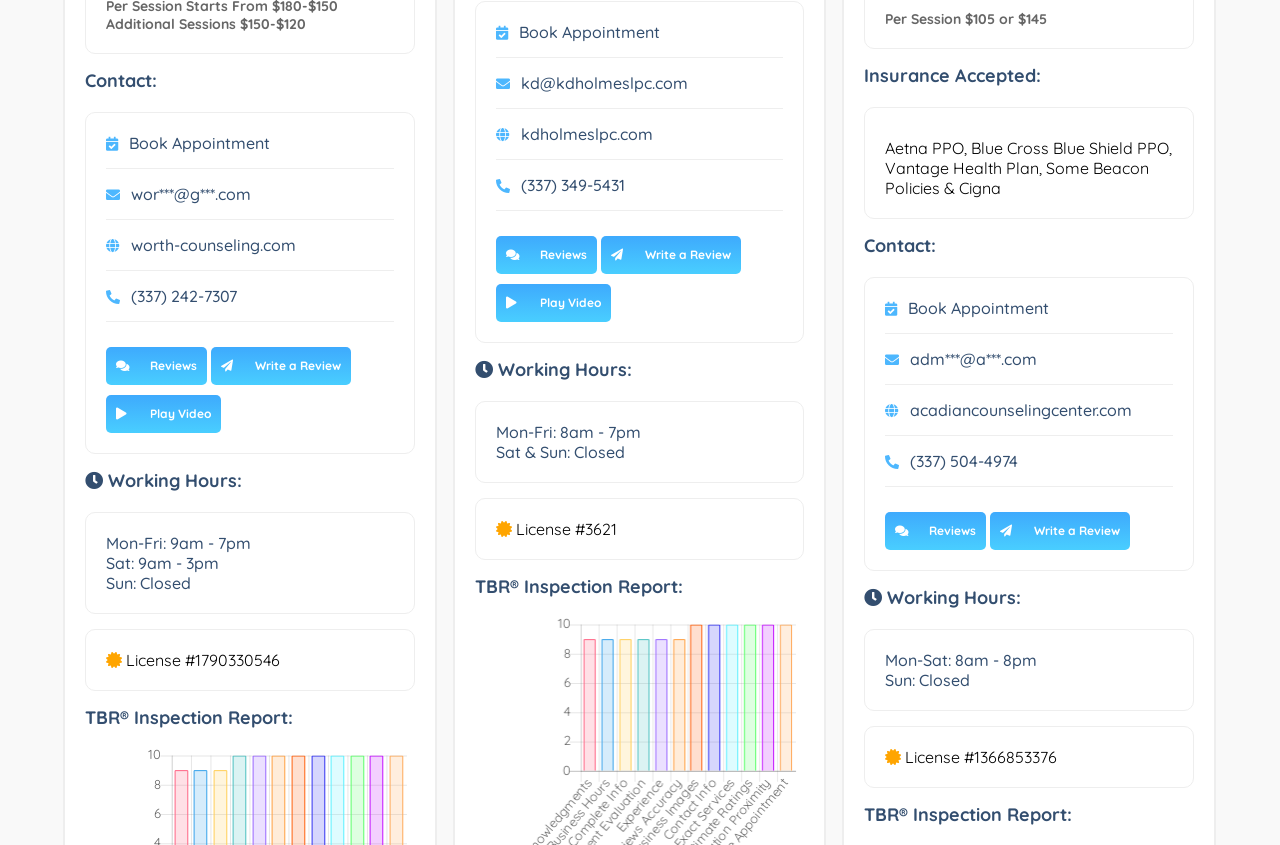Identify the bounding box of the UI component described as: "Book Appointment".

[0.101, 0.157, 0.211, 0.181]